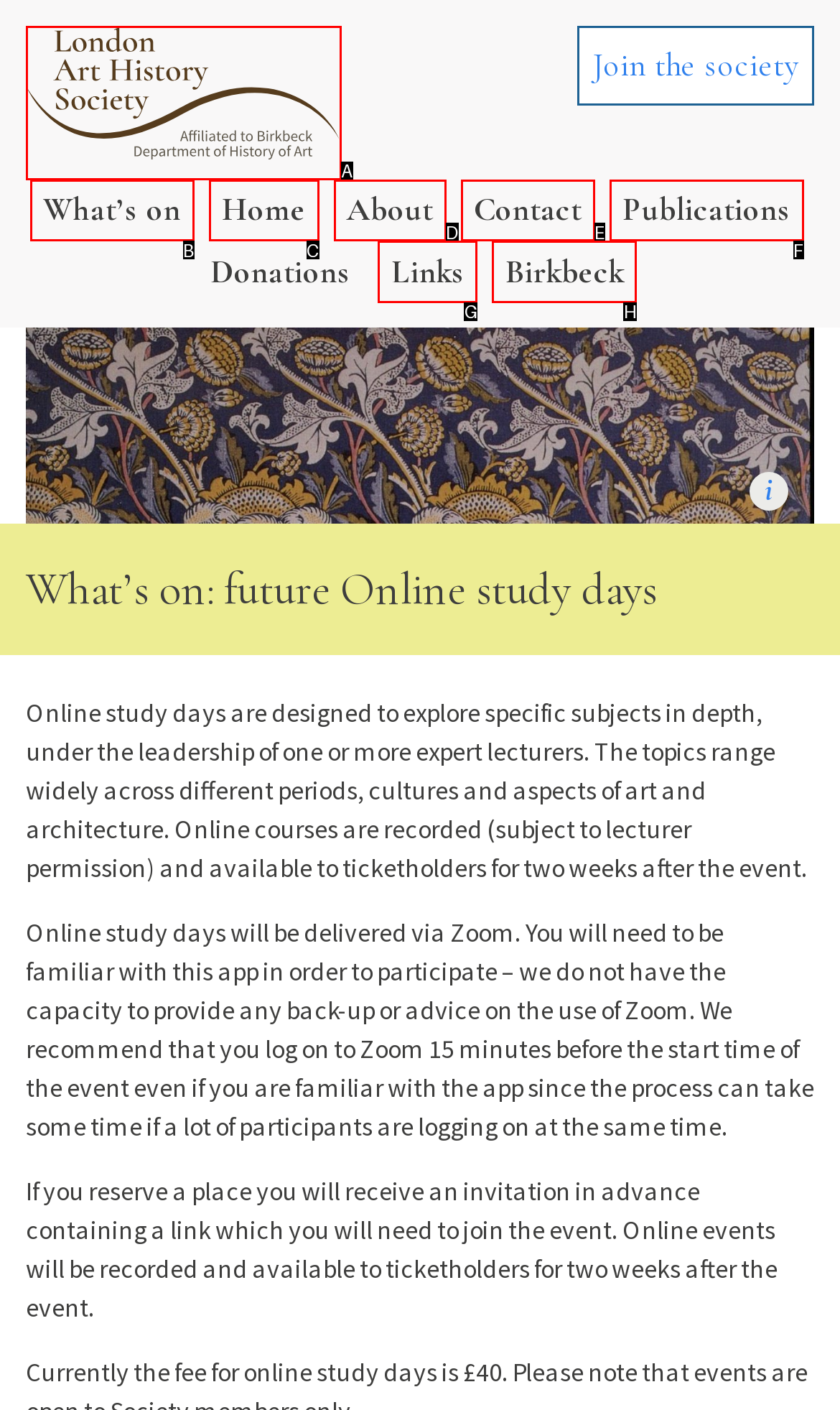Identify the HTML element that corresponds to the description: Home Provide the letter of the correct option directly.

C